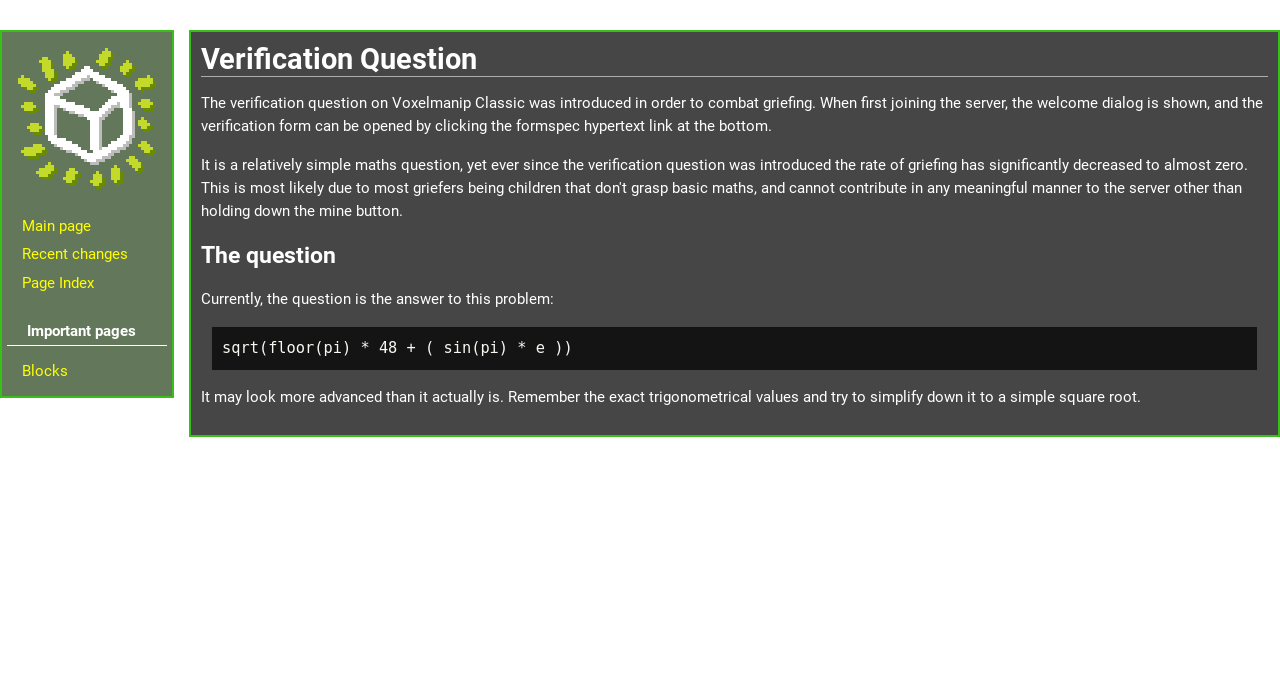Summarize the webpage in an elaborate manner.

The webpage is about a verification question on Voxelmanip Classic, a server that introduced this question to combat griefing. At the top left, there is a small image and a link. Below the image, there are three links: "Main page", "Recent changes", and "Page Index". 

To the right of these links, there is a heading "Verification Question" followed by a paragraph of text explaining the purpose of the verification question. Below this text, there is another heading "The question" followed by a sentence explaining what the question is. 

The question itself is a mathematical problem: sqrt(floor(pi) * 48 + ( sin(pi) * e )). This problem is displayed in a larger font size. Below the problem, there is a hint to help solve it, suggesting to remember exact trigonometric values and simplify the expression to a simple square root.